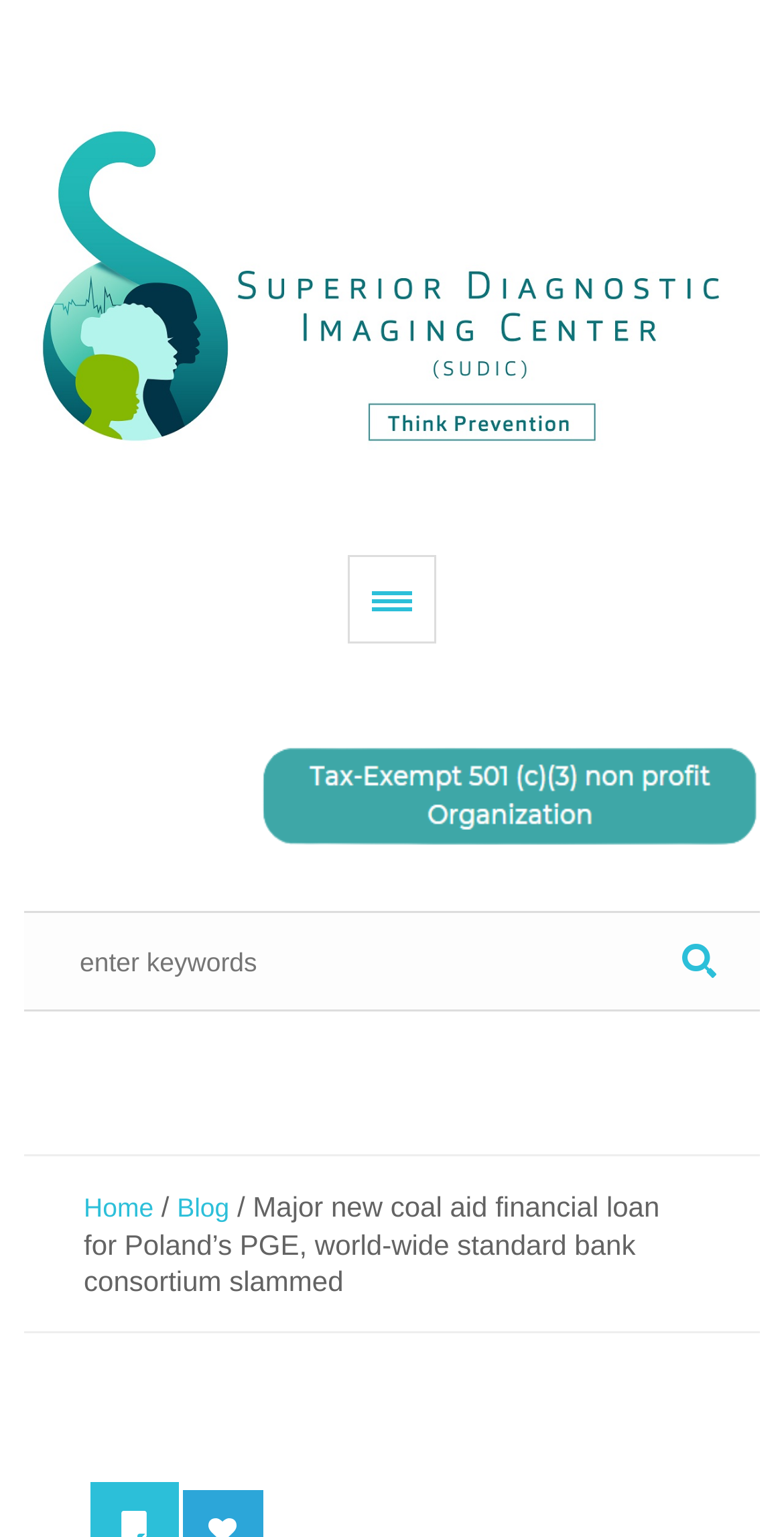Please find the bounding box for the UI element described by: "Blog".

[0.226, 0.775, 0.293, 0.795]